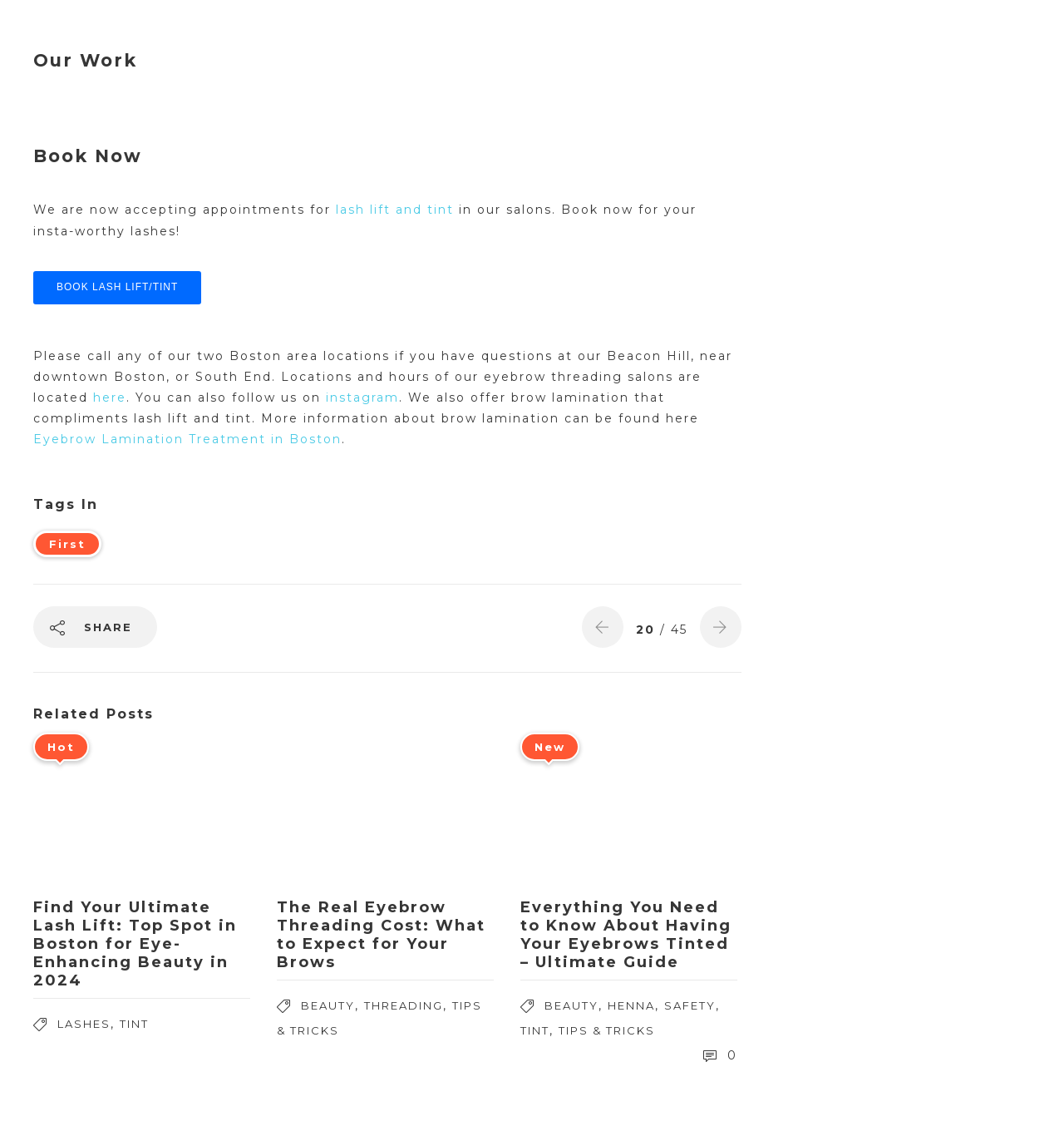Find the bounding box coordinates for the area you need to click to carry out the instruction: "Learn more about eyebrow lamination". The coordinates should be four float numbers between 0 and 1, indicated as [left, top, right, bottom].

[0.031, 0.384, 0.321, 0.397]